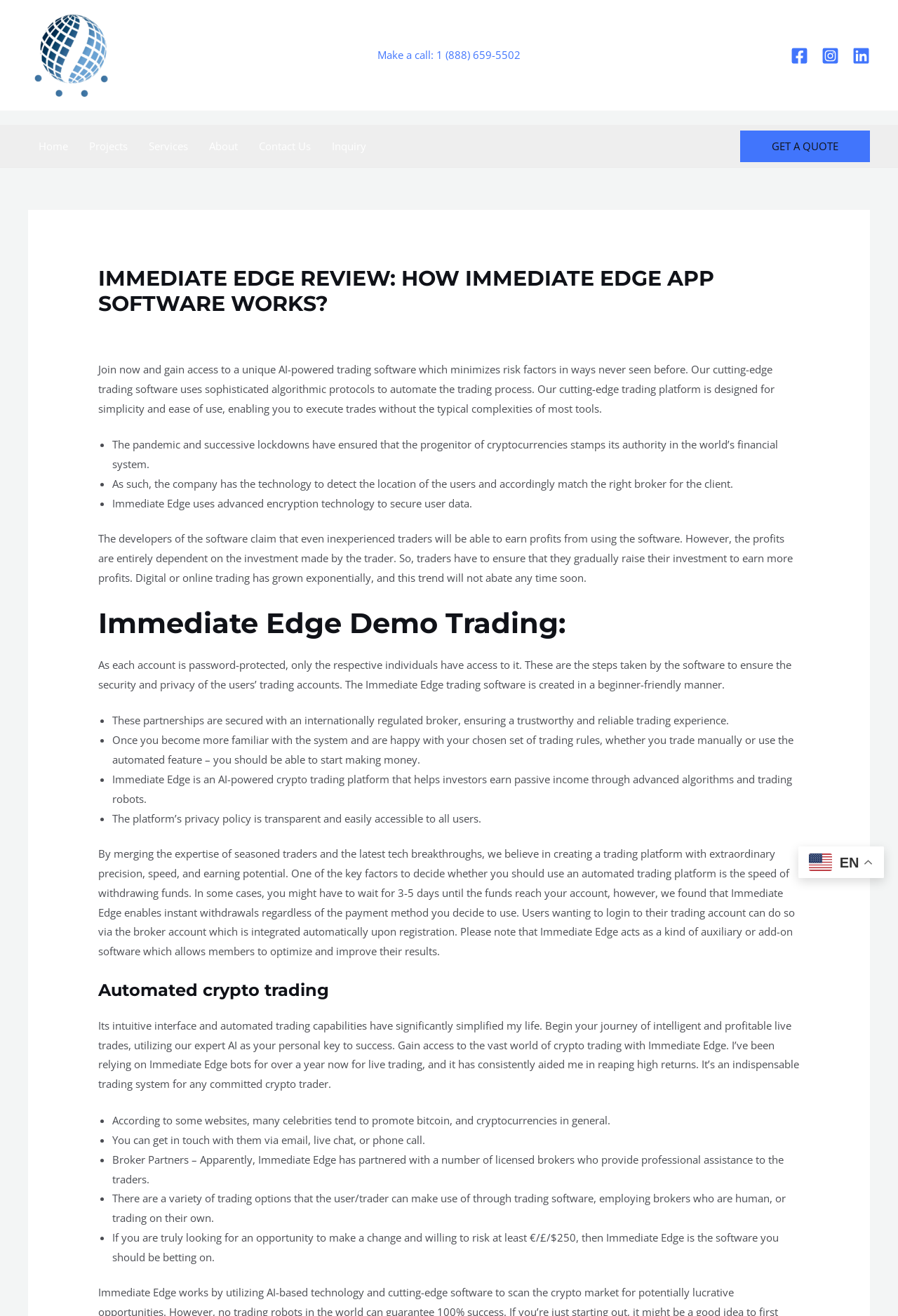What is the phone number for making a call?
Provide a thorough and detailed answer to the question.

The phone number can be found at the top of the webpage, next to the 'Make a call:' text.